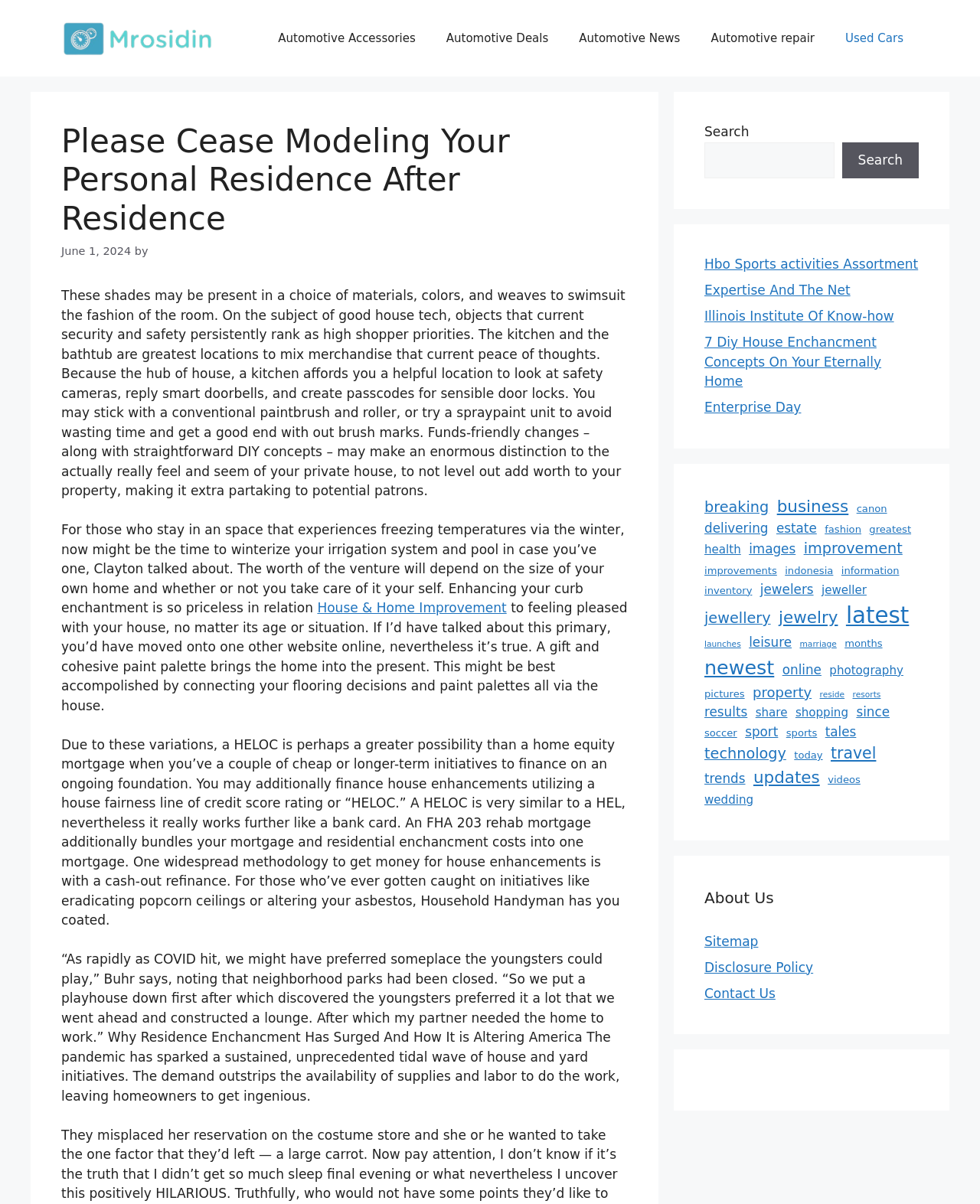Locate the heading on the webpage and return its text.

Please Cease Modeling Your Personal Residence After Residence